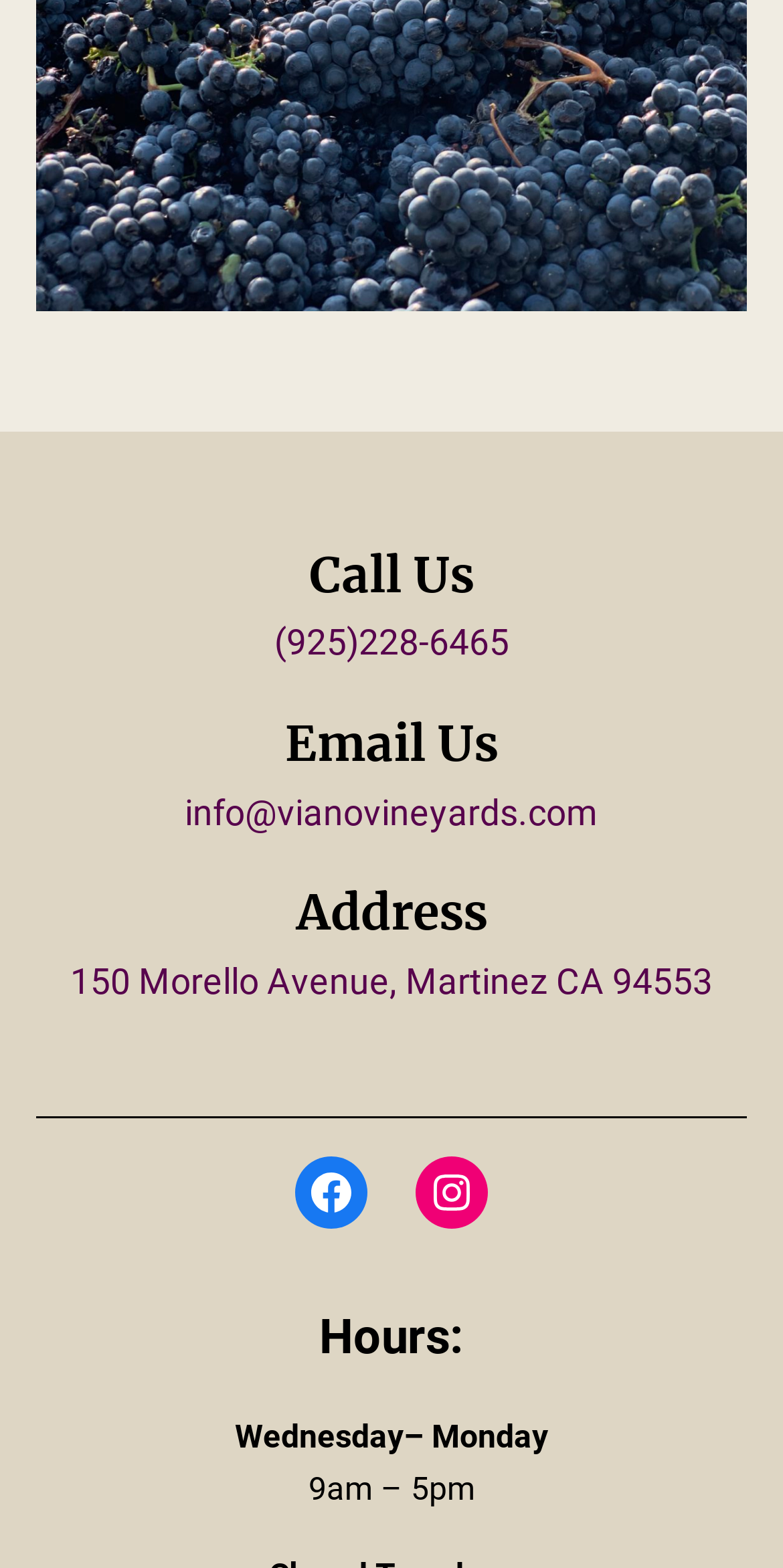Respond with a single word or phrase:
What is the phone number to call?

(925)228-6465